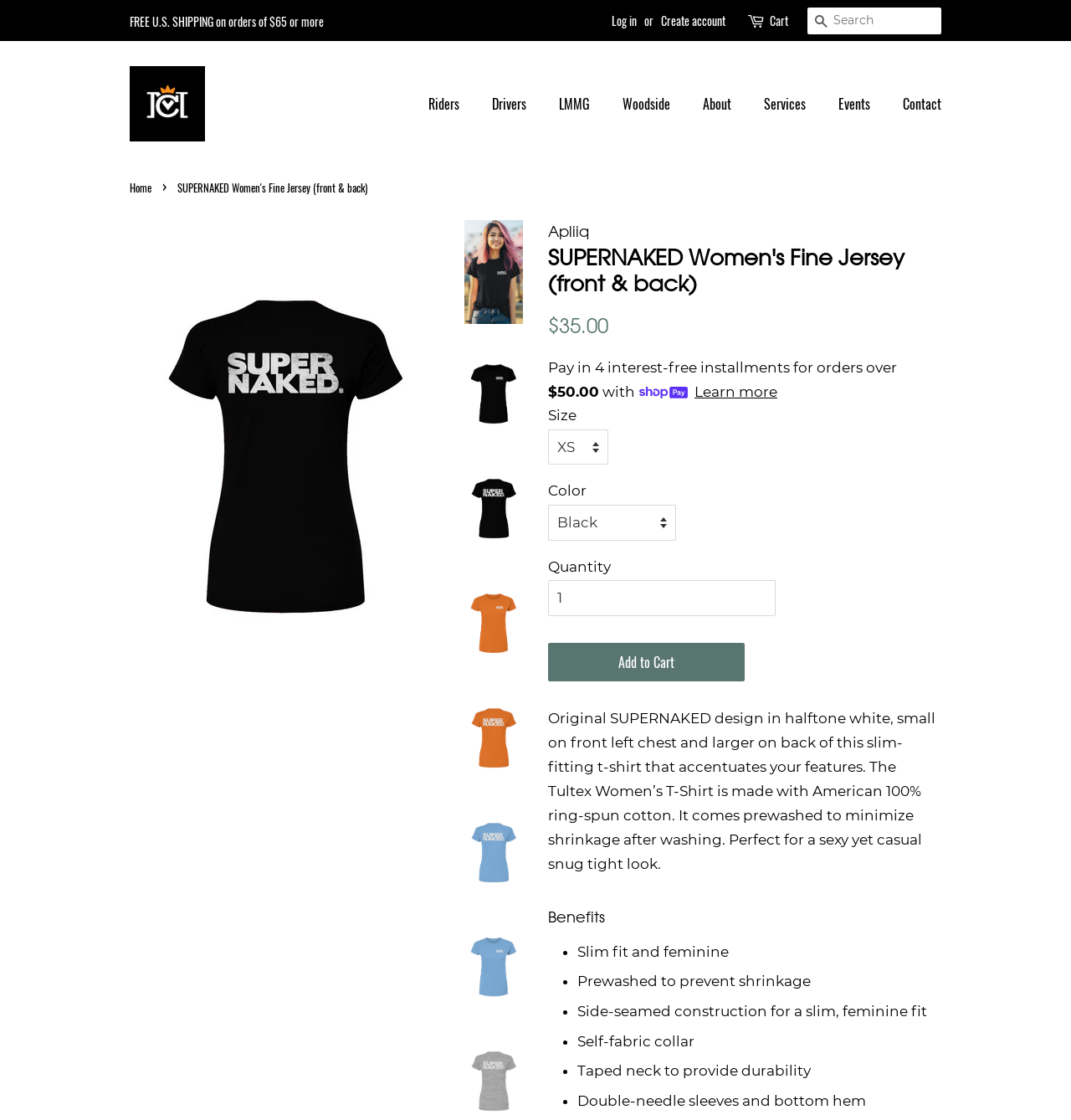What is the material of the t-shirt?
Provide a detailed answer to the question, using the image to inform your response.

I found the material of the t-shirt by reading the product description, which mentions that the Tultex Women’s T-Shirt is made with American 100% ring-spun cotton.